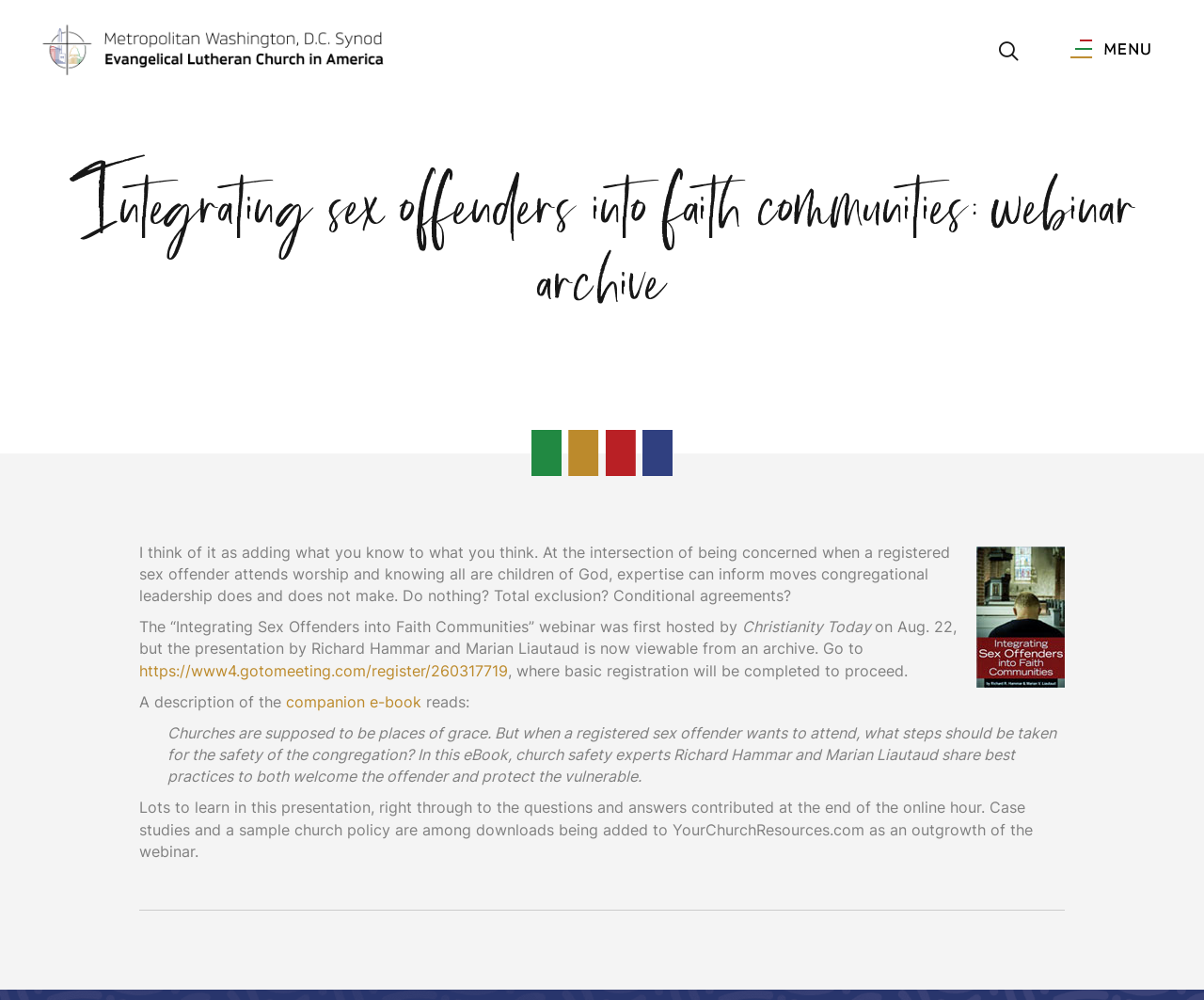Respond to the following query with just one word or a short phrase: 
How can I access the webinar presentation?

Through a registration link